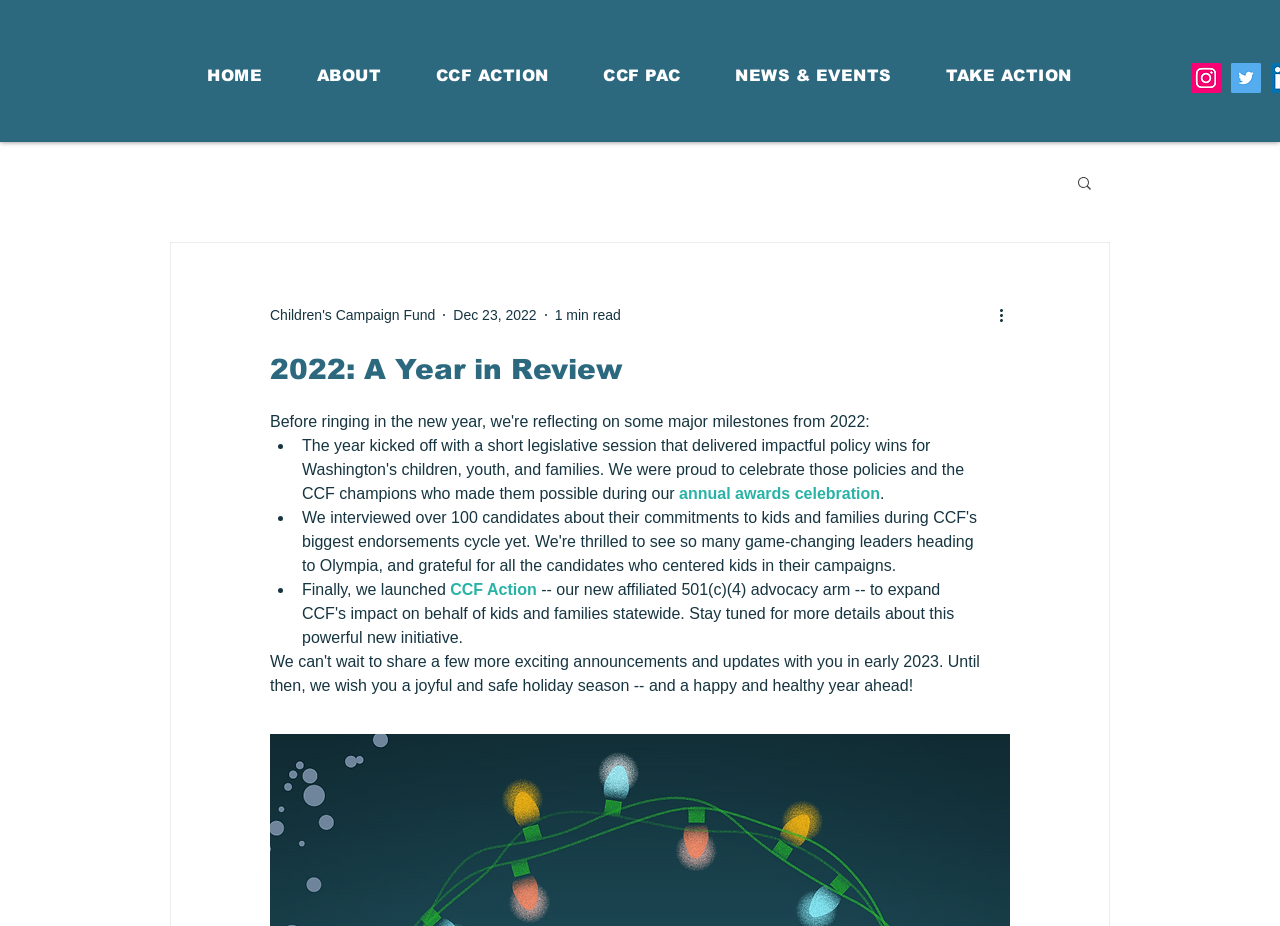Please identify the bounding box coordinates of the region to click in order to complete the task: "Search for something". The coordinates must be four float numbers between 0 and 1, specified as [left, top, right, bottom].

[0.84, 0.188, 0.855, 0.211]